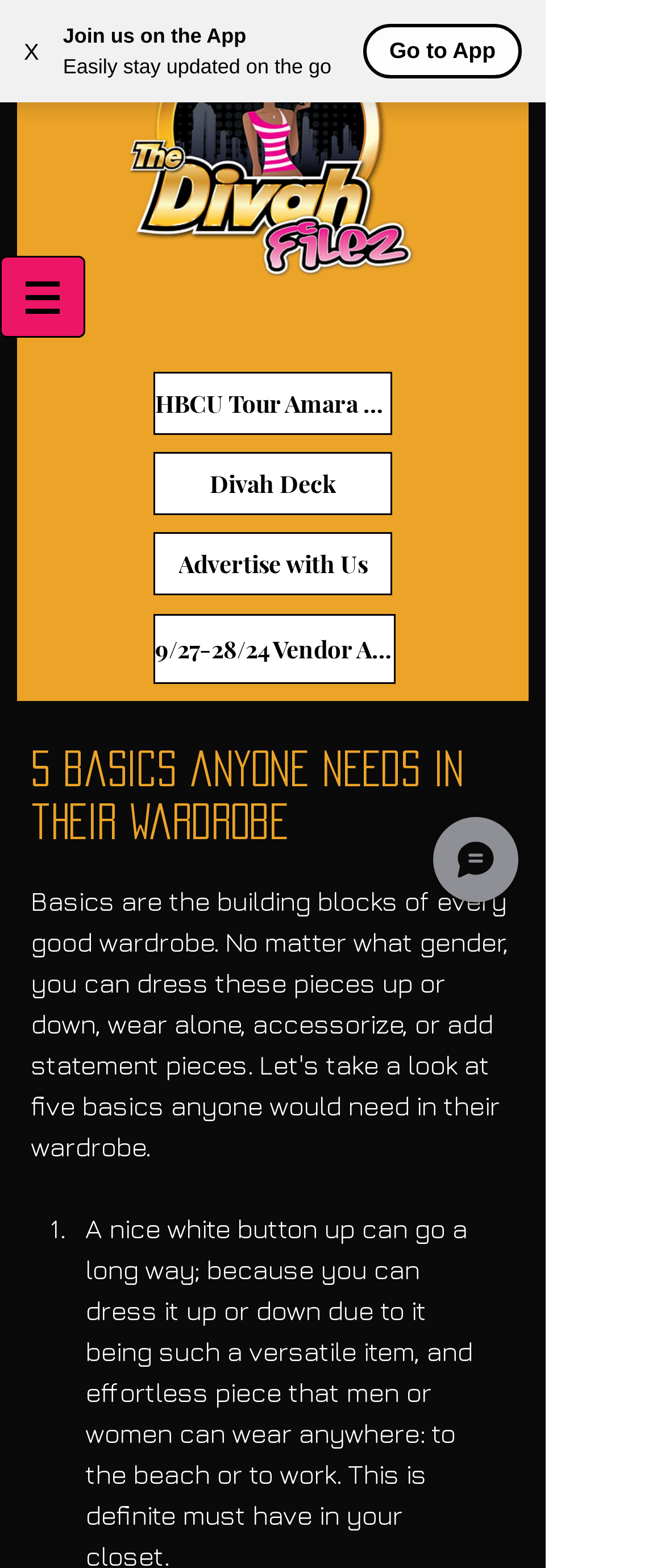What is the logo above the navigation menu?
From the screenshot, supply a one-word or short-phrase answer.

The DivahFilez Logo